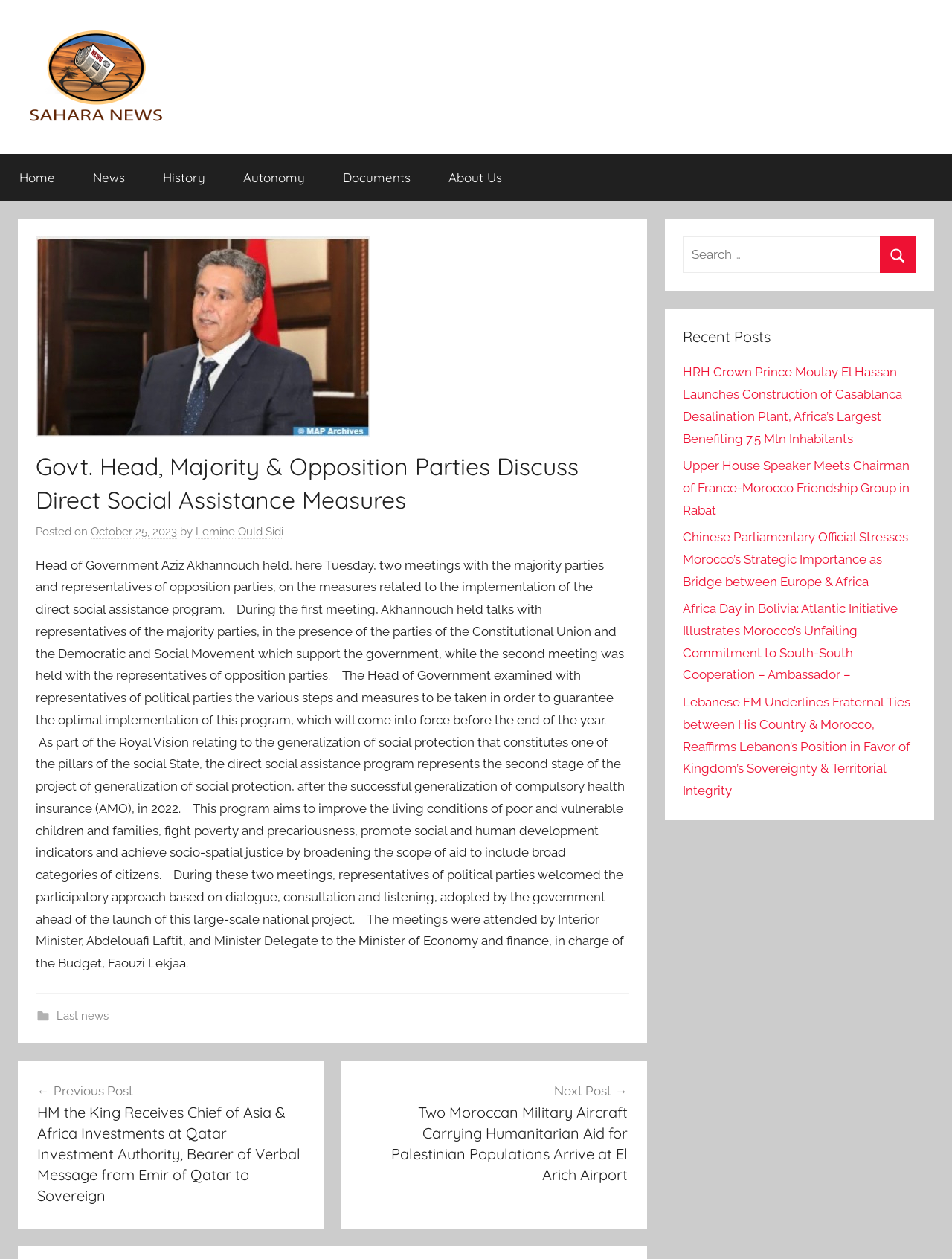Please identify the bounding box coordinates of the area that needs to be clicked to fulfill the following instruction: "View the next post."

[0.378, 0.858, 0.659, 0.942]